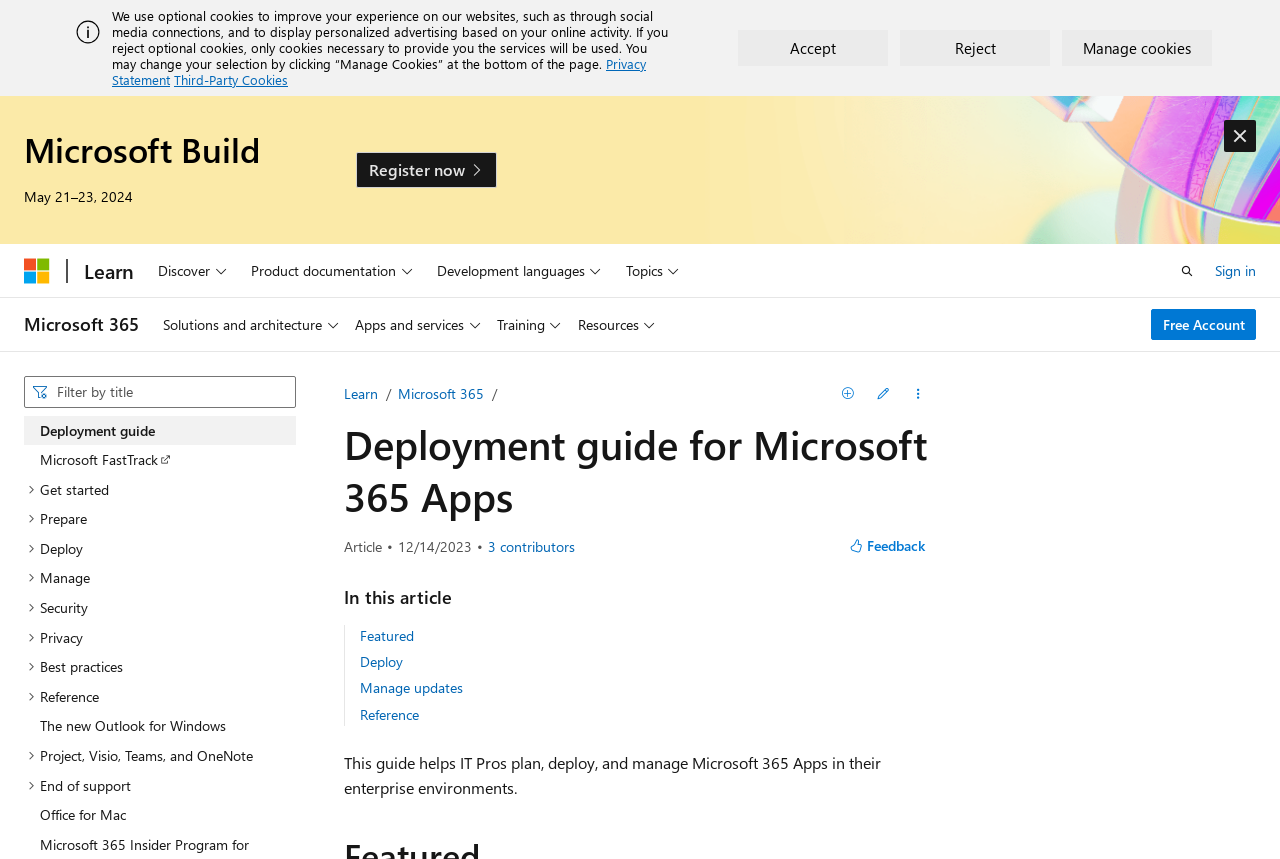What is the text of the first link in the navigation section?
Using the image as a reference, answer the question with a short word or phrase.

Solutions and architecture